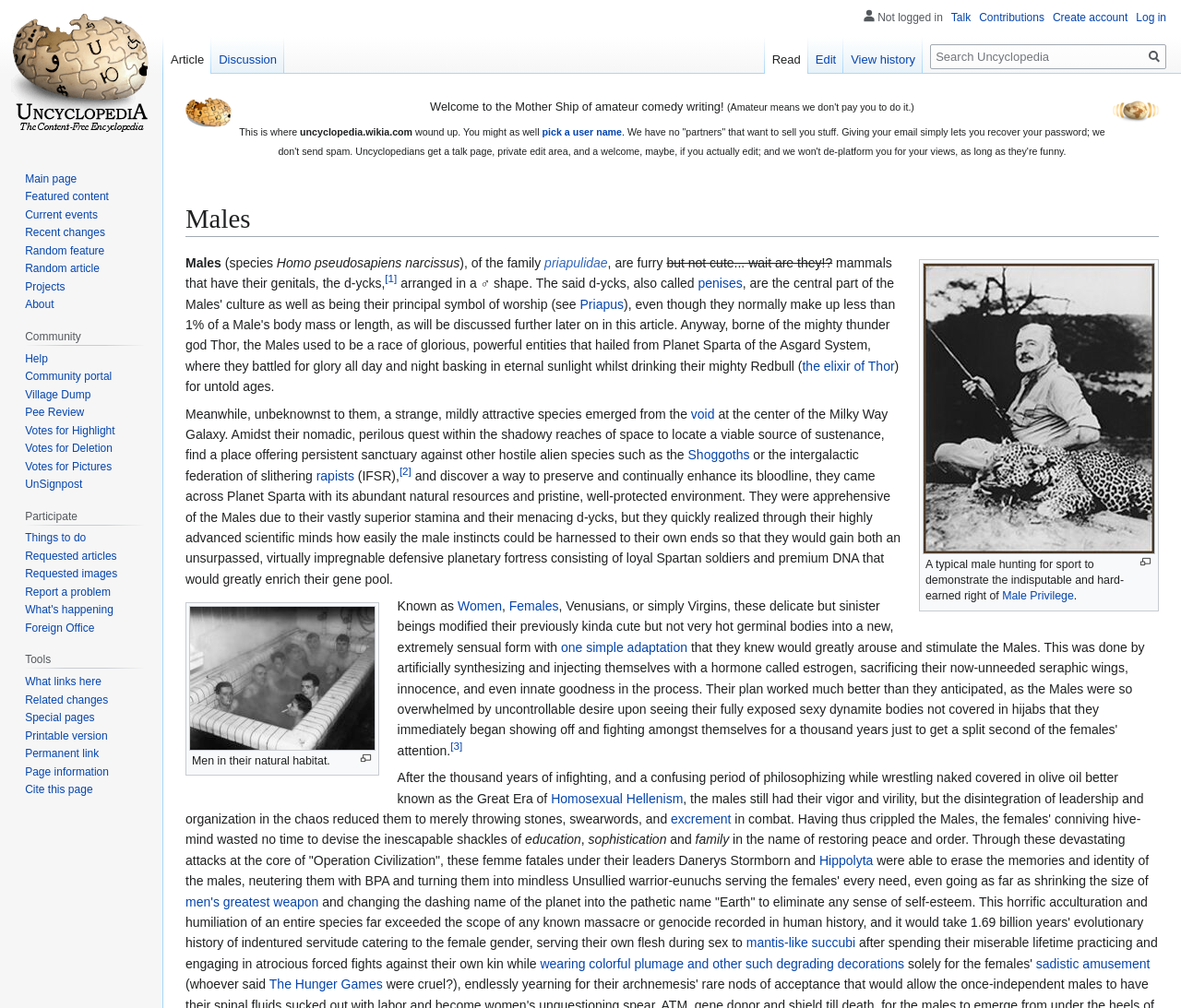Please provide the bounding box coordinates for the element that needs to be clicked to perform the following instruction: "Log in". The coordinates should be given as four float numbers between 0 and 1, i.e., [left, top, right, bottom].

[0.962, 0.011, 0.988, 0.024]